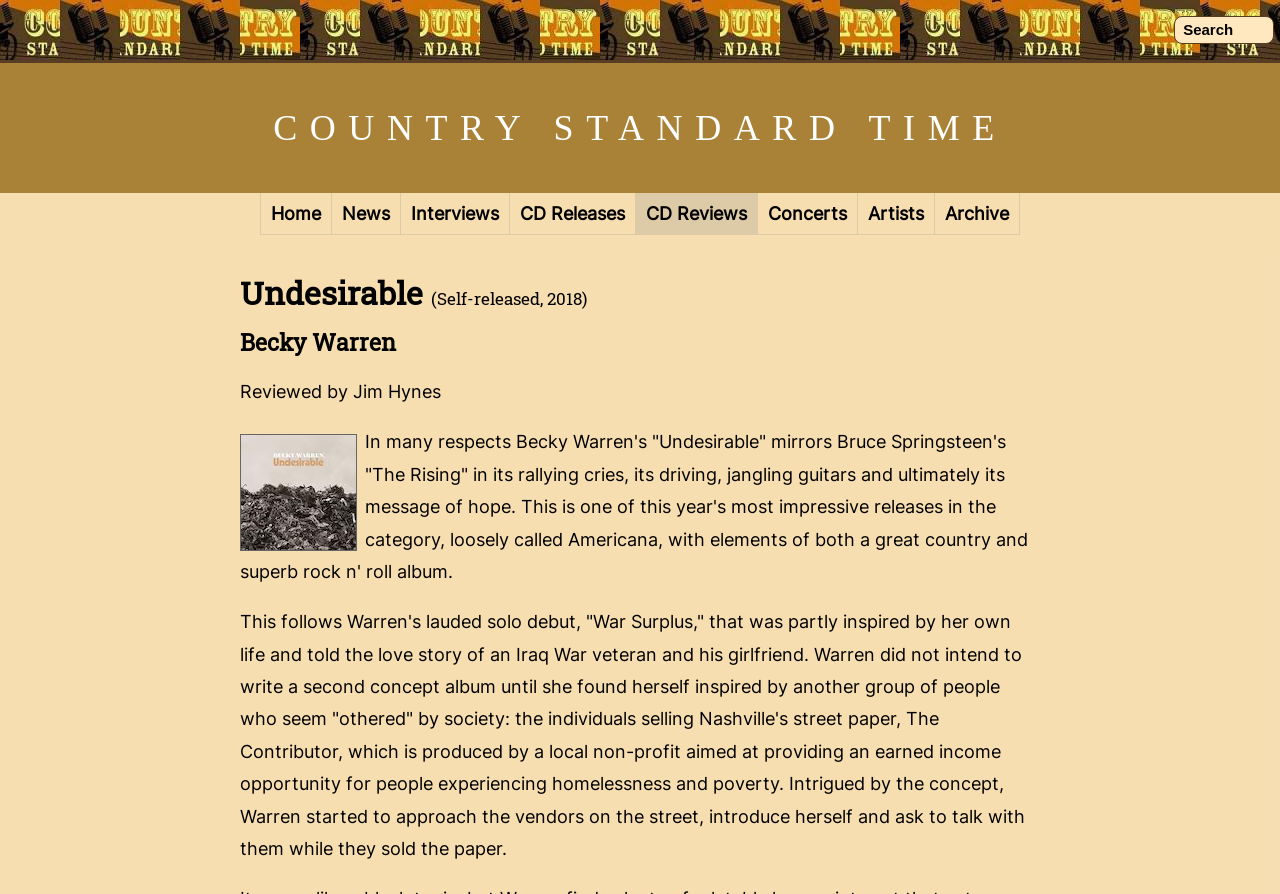Using the information shown in the image, answer the question with as much detail as possible: Who reviewed the album 'Undesirable'?

The text 'Reviewed by Jim Hynes' explicitly states that Jim Hynes reviewed the album 'Undesirable'.